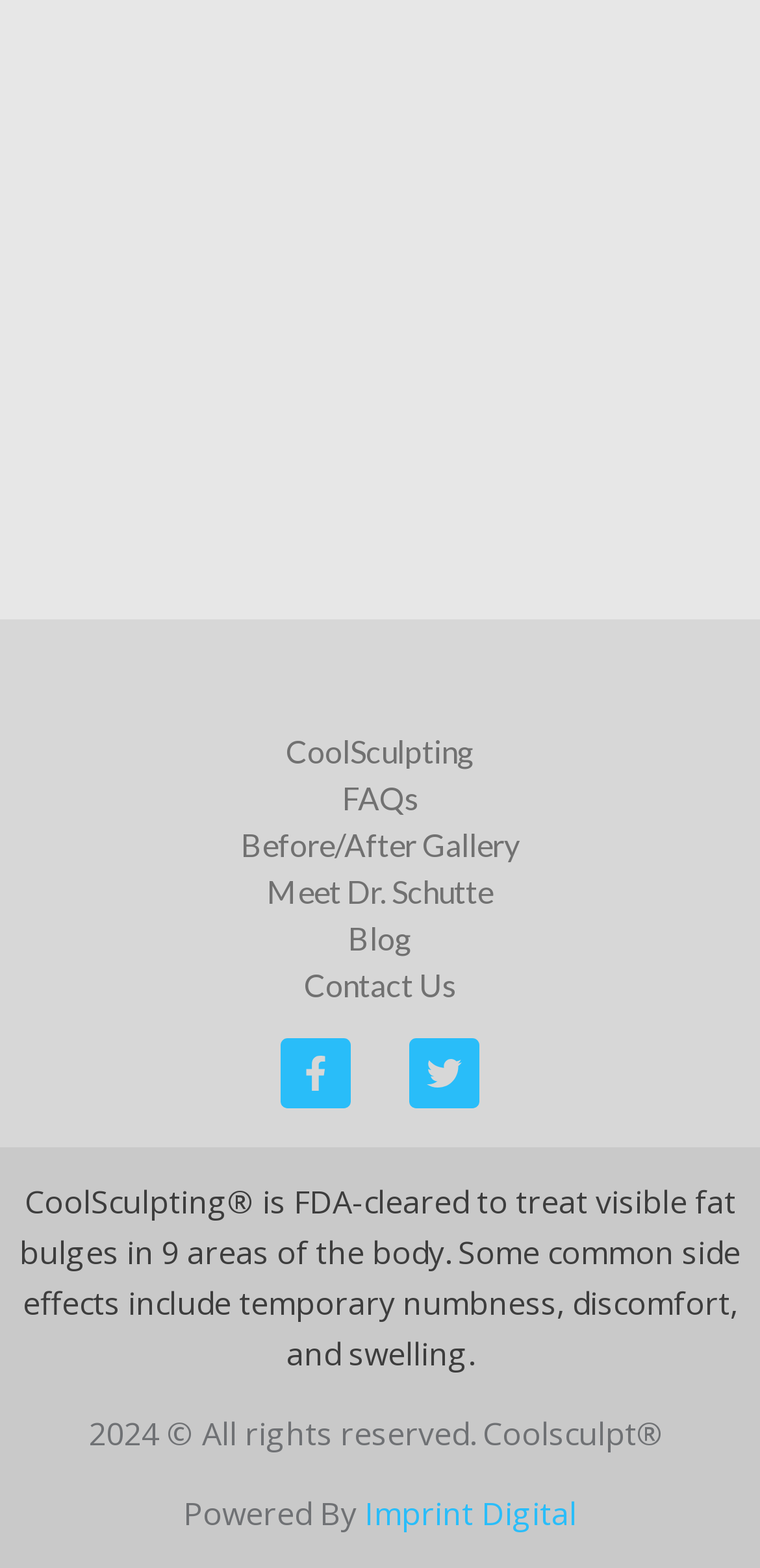Utilize the details in the image to thoroughly answer the following question: How many social media links are present?

There are two social media links present on the webpage, one for Facebook and one for Twitter, as indicated by the link elements with OCR text 'Facebook-f' and 'Twitter' respectively.